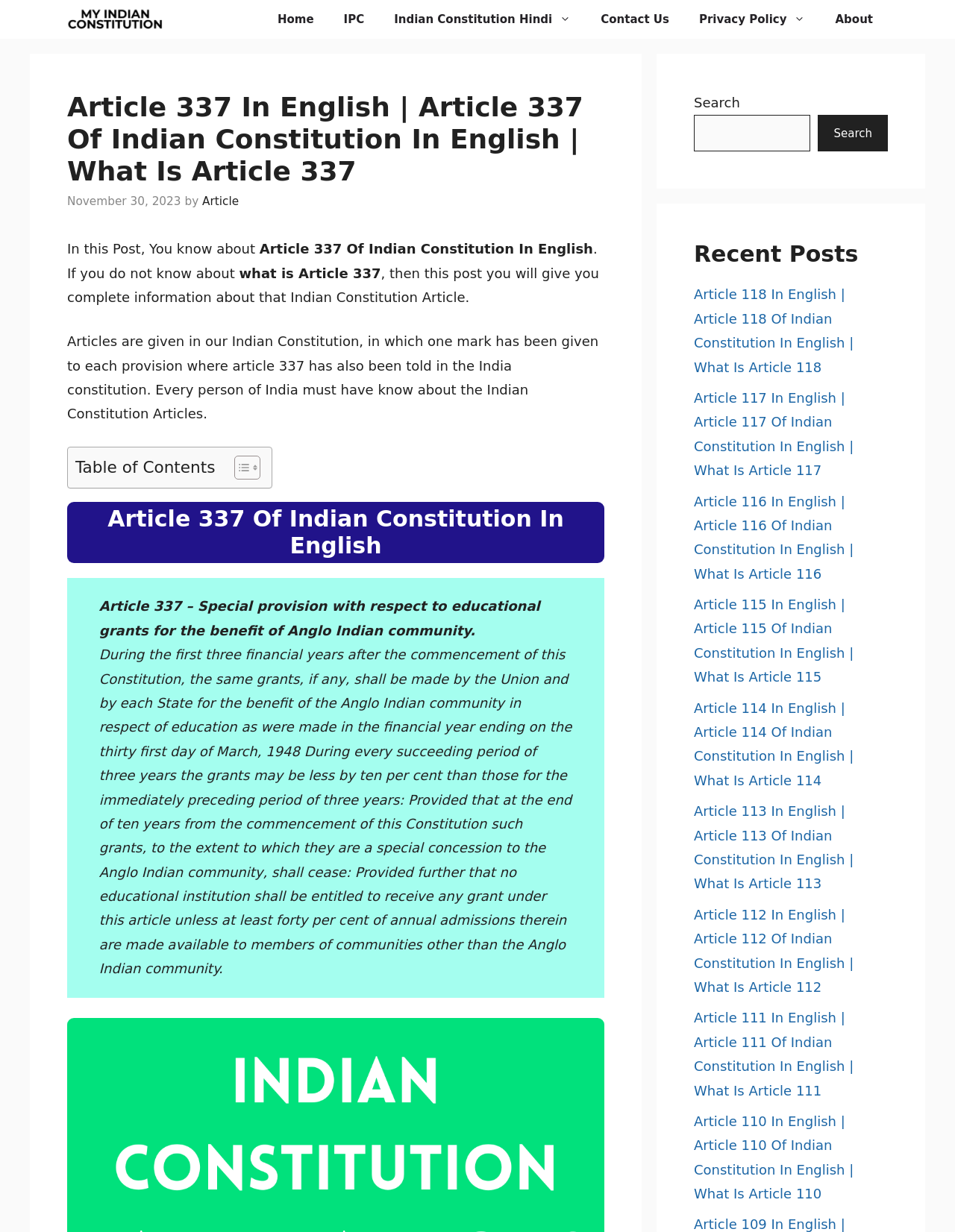What is the percentage of annual admissions required for educational institutions to receive grants?
Using the image as a reference, give an elaborate response to the question.

I found the answer by reading the content of the article, which states that no educational institution shall be entitled to receive any grant under this article unless at least 40 per cent of annual admissions therein are made available to members of communities other than the Anglo Indian community.